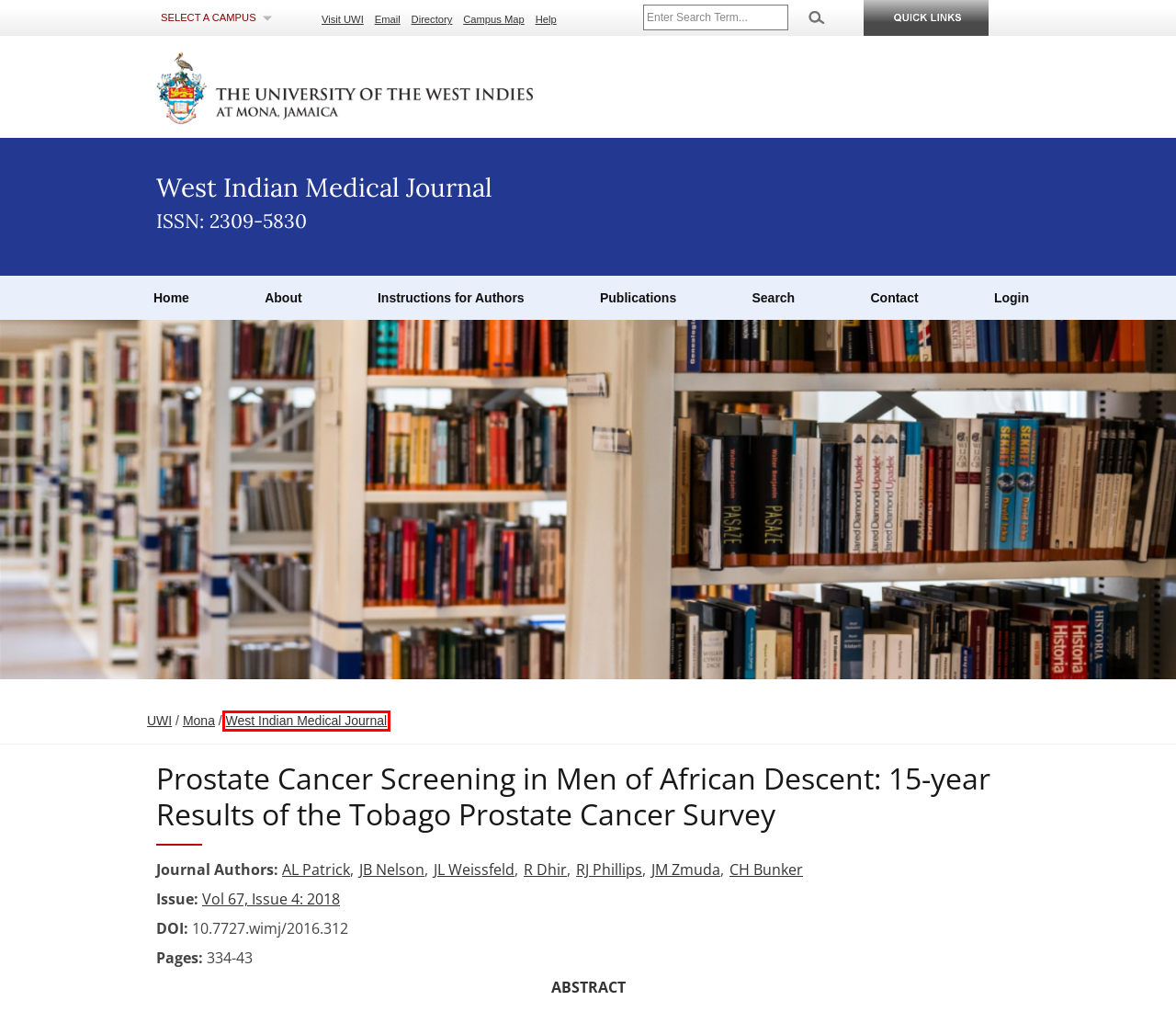You are given a screenshot of a webpage with a red rectangle bounding box around an element. Choose the best webpage description that matches the page after clicking the element in the bounding box. Here are the candidates:
A. Home | The University of the West Indies
B. Montserrat | The University of the West Indies
C. Cayman Islands | The University of the West Indies
D. Turks & Caicos | The University of the West Indies
E. Dominica | The University of the West Indies
F. British Virgin Islands | The University of the West Indies
G. West Indian Medical Journal |
H. Campus Contacts | The University of the West Indies, Mona, Jamaica

G